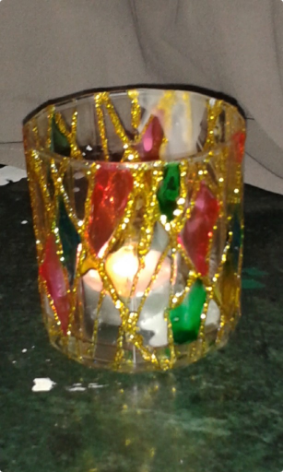Provide a comprehensive description of the image.

The image features a beautifully crafted glass candle holder, adorned with vibrant, colorful patterns. The holder is designed with a series of sparkling gold lines that create an intricate design, interspersed with embedded pieces of red, green, and yellow glass. These hues come together to form an eye-catching, festive appearance, especially when illuminated from within by a flickering candle. The warm glow of the candlelight shines through the colorful glass, enhancing the overall aesthetic and creating a cozy ambiance. This artistic piece exemplifies creativity and is perfect for enhancing any space, particularly for occasions like a candlelit dinner.